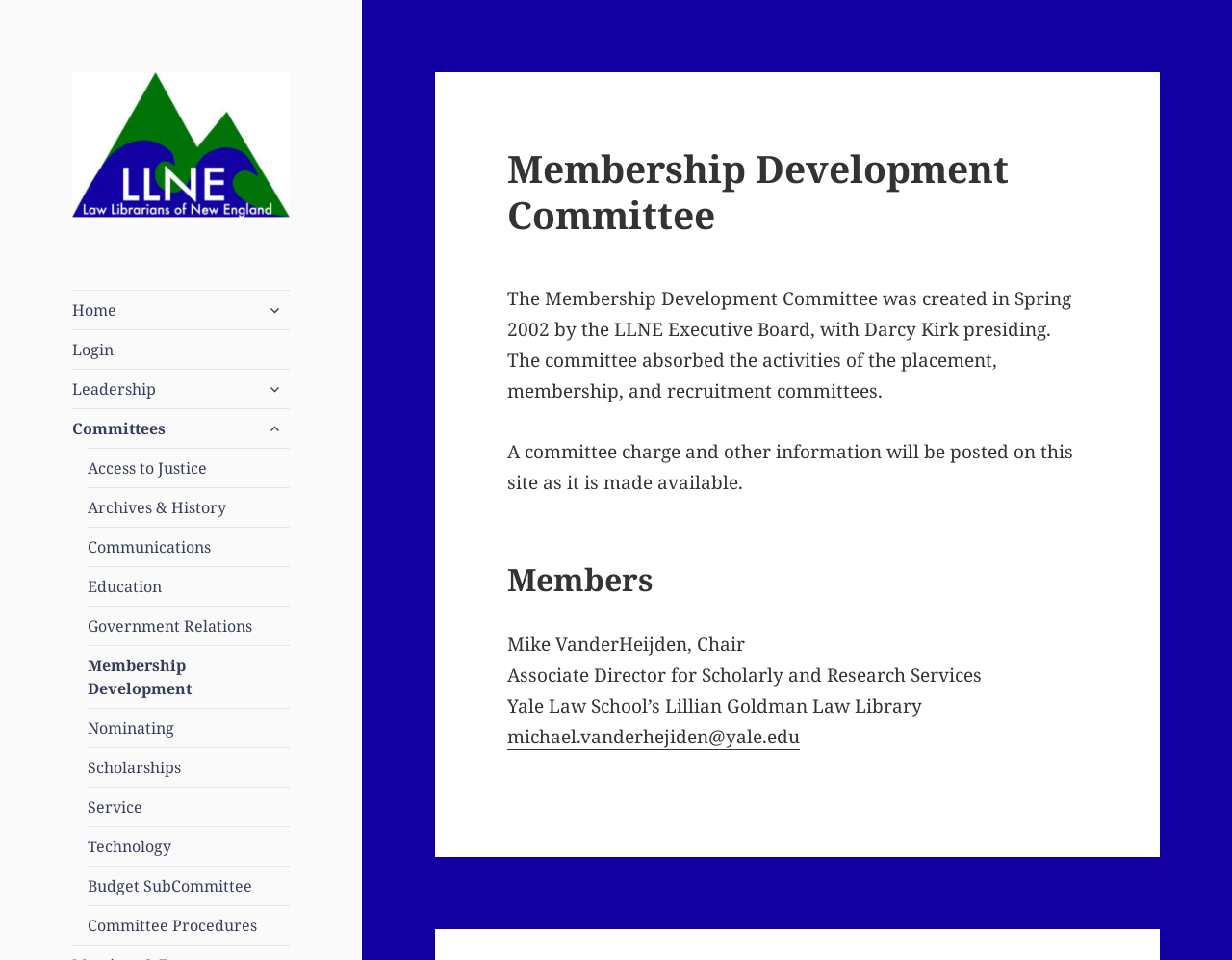Determine the bounding box for the UI element that matches this description: "Government Relations".

[0.071, 0.632, 0.235, 0.672]